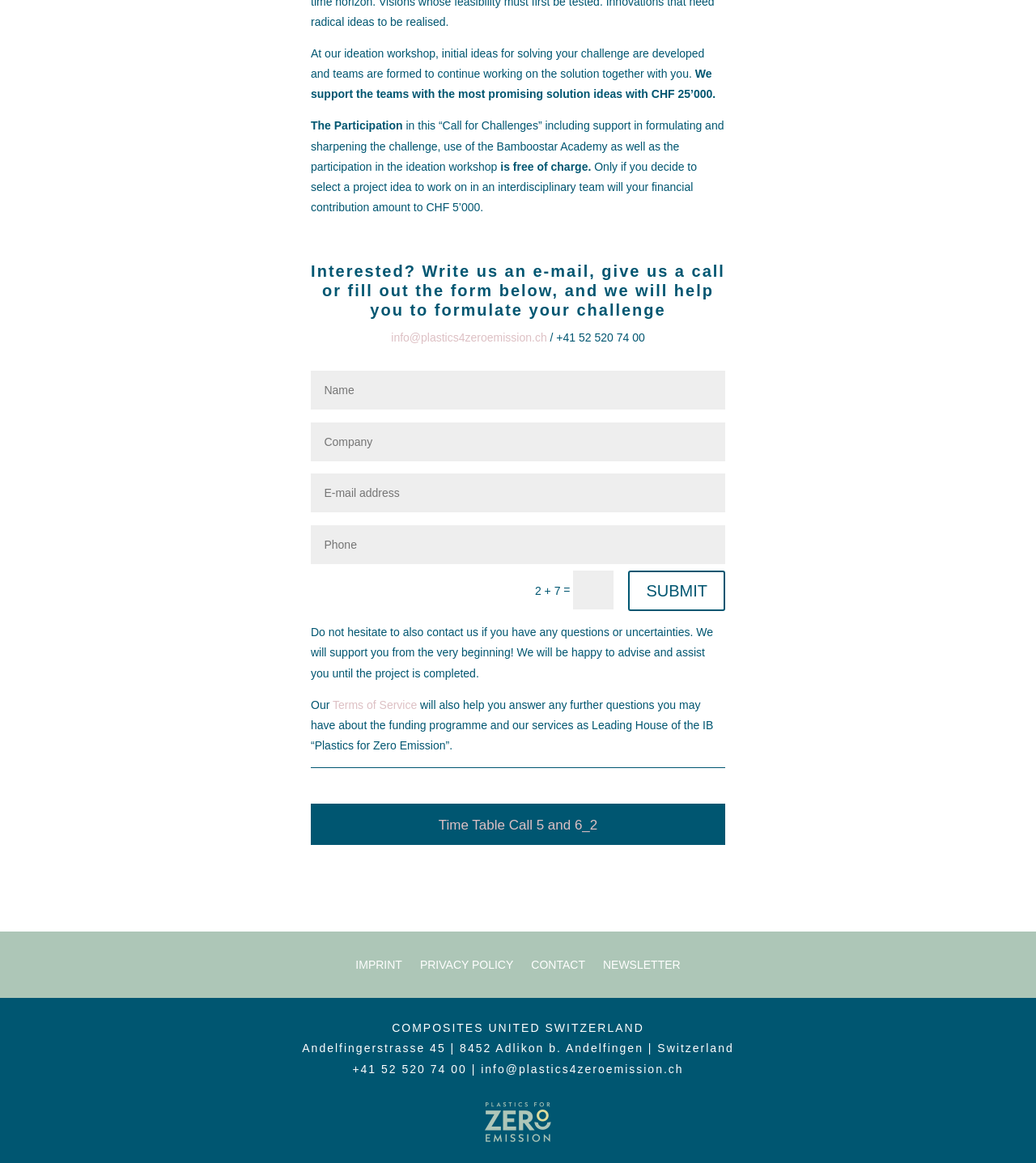Locate the bounding box coordinates of the area that needs to be clicked to fulfill the following instruction: "Read the Terms of Service". The coordinates should be in the format of four float numbers between 0 and 1, namely [left, top, right, bottom].

[0.321, 0.6, 0.403, 0.612]